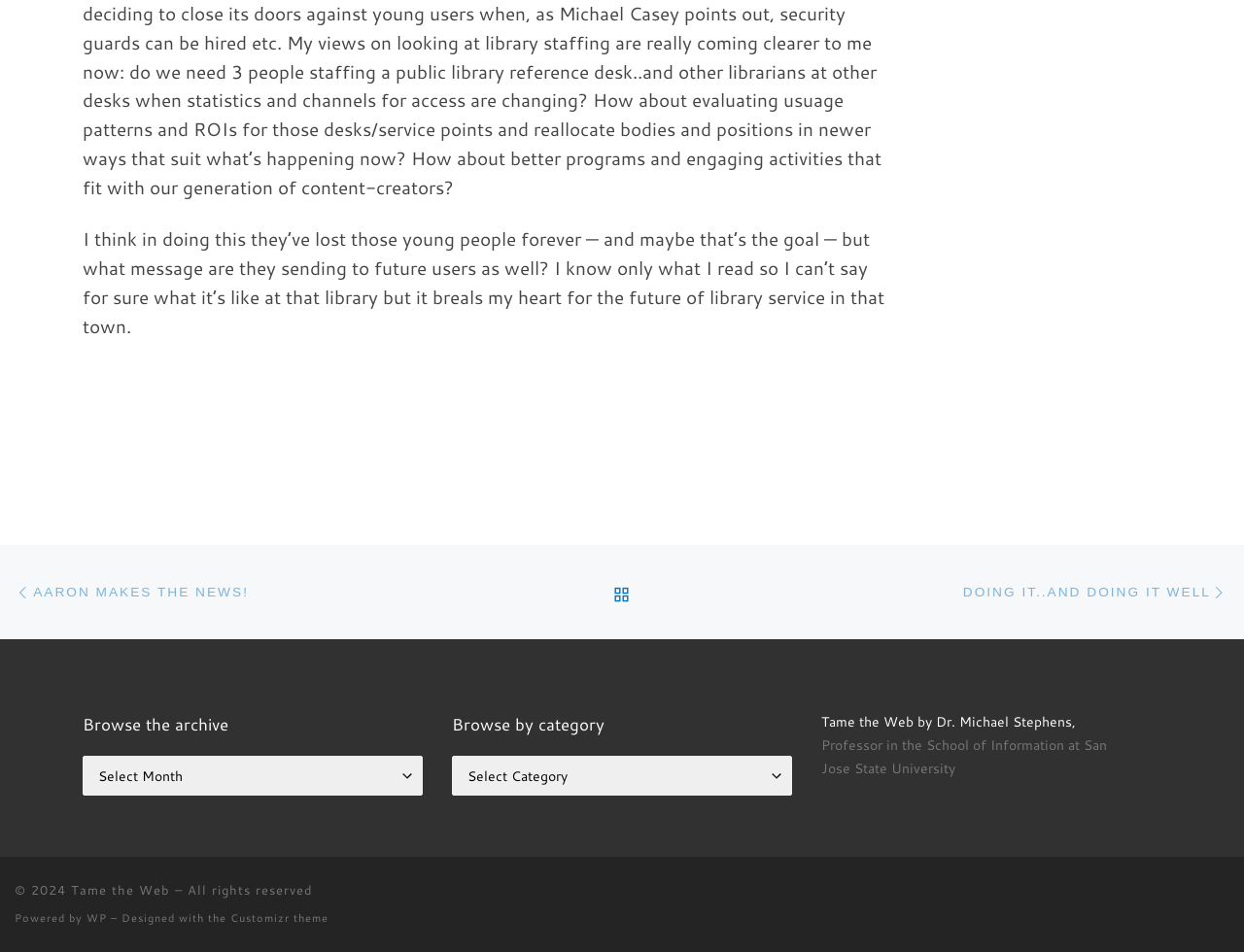Can you identify the bounding box coordinates of the clickable region needed to carry out this instruction: 'Browse by category'? The coordinates should be four float numbers within the range of 0 to 1, stated as [left, top, right, bottom].

[0.363, 0.794, 0.637, 0.836]